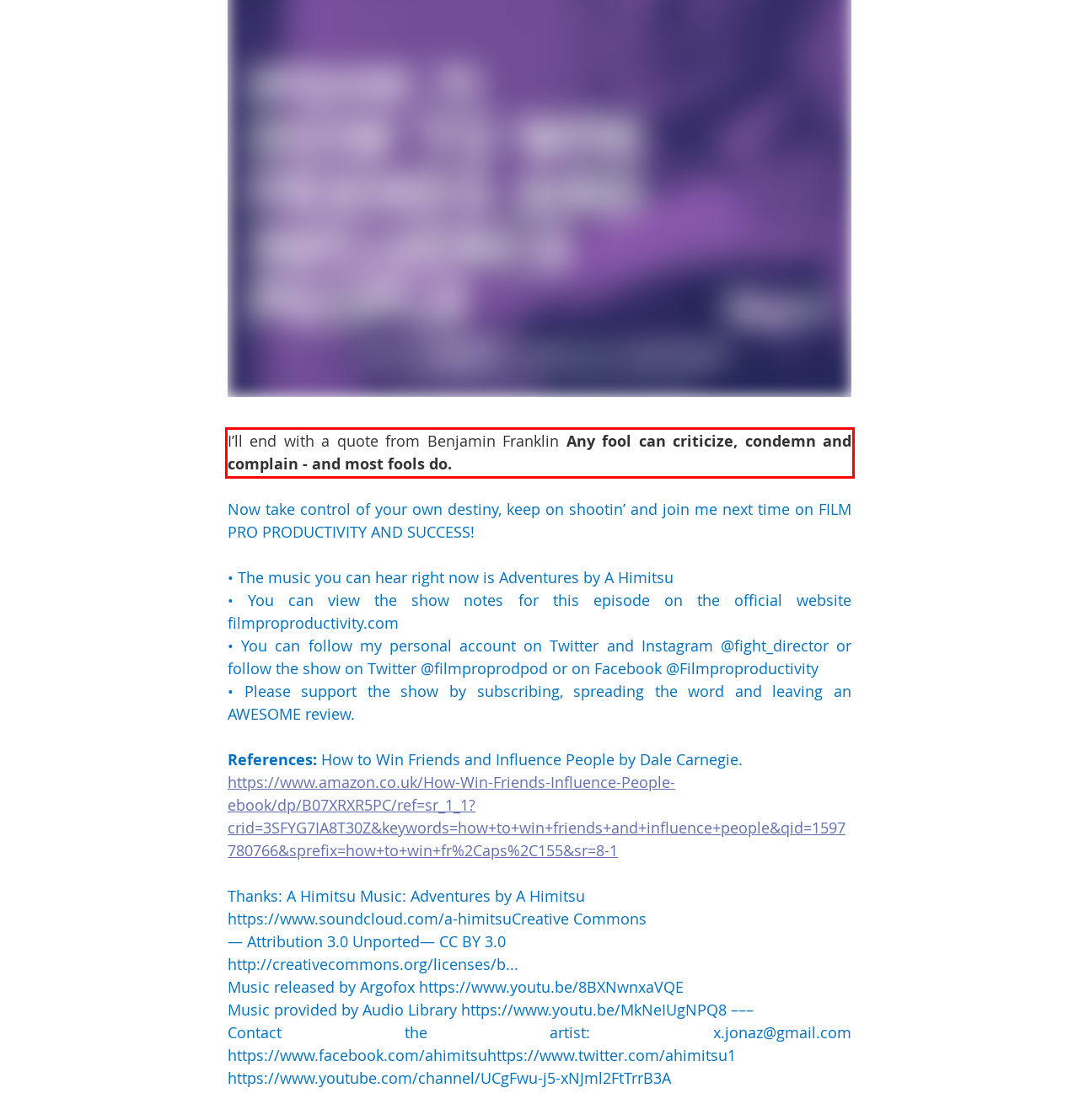The screenshot provided shows a webpage with a red bounding box. Apply OCR to the text within this red bounding box and provide the extracted content.

I’ll end with a quote from Benjamin Franklin Any fool can criticize, condemn and complain - and most fools do.